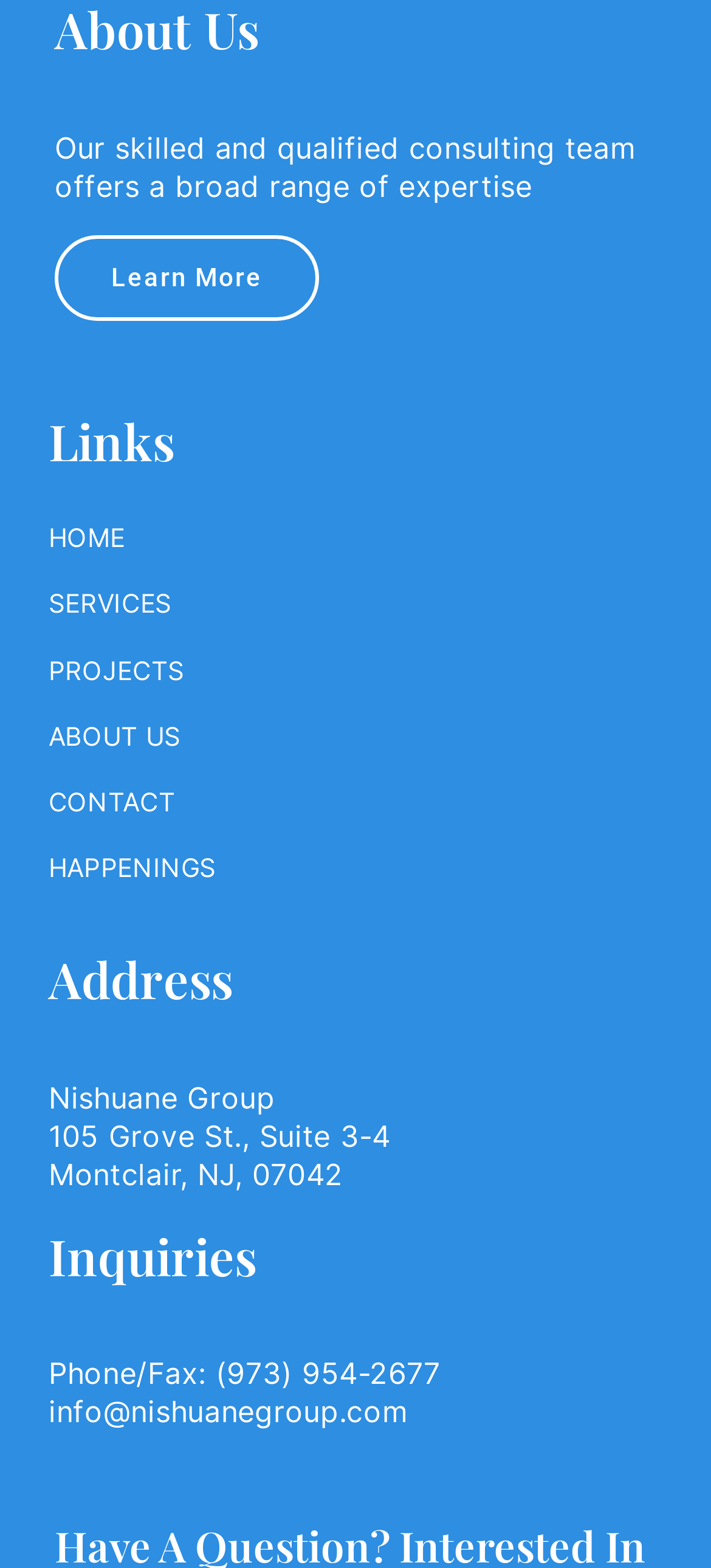Could you determine the bounding box coordinates of the clickable element to complete the instruction: "View contact information"? Provide the coordinates as four float numbers between 0 and 1, i.e., [left, top, right, bottom].

[0.068, 0.494, 0.983, 0.525]